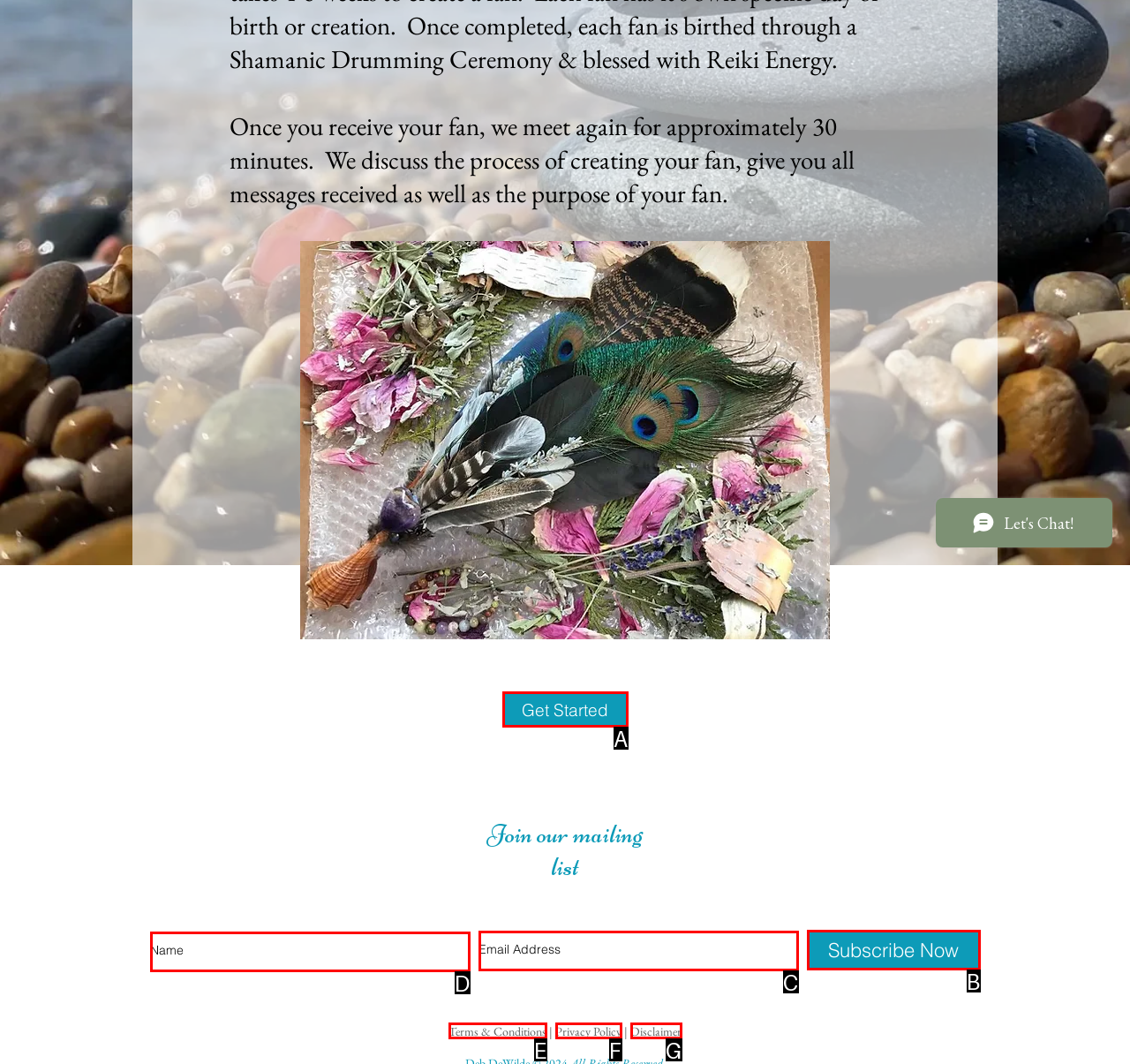Identify the HTML element that corresponds to the description: Disclaimer
Provide the letter of the matching option from the given choices directly.

G